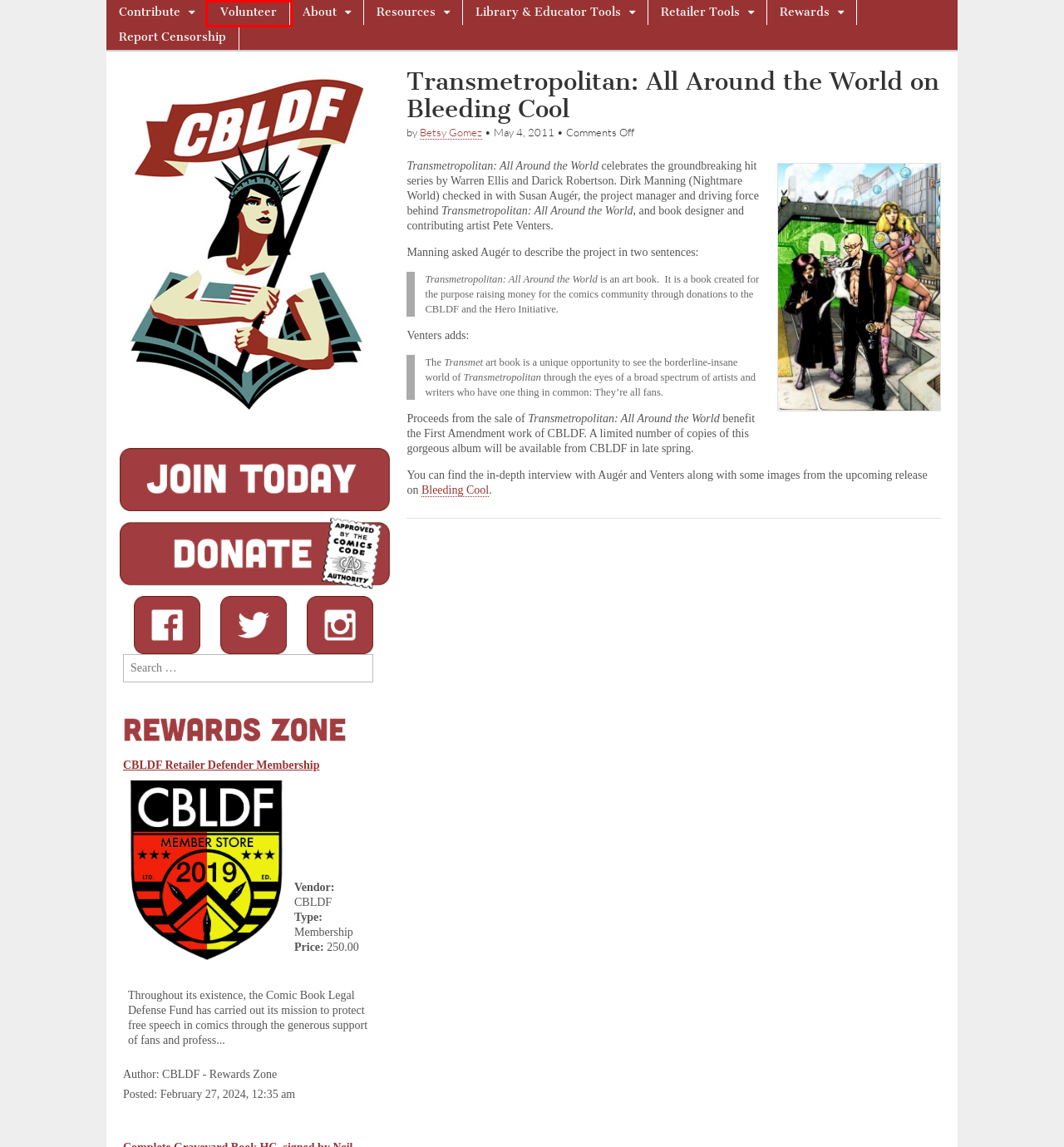You are given a screenshot of a webpage with a red rectangle bounding box. Choose the best webpage description that matches the new webpage after clicking the element in the bounding box. Here are the candidates:
A. Contribute – Comic Book Legal Defense Fund
B. Report Censorship – Comic Book Legal Defense Fund
C. Retailer Resources – Comic Book Legal Defense Fund
D. Volunteer – Comic Book Legal Defense Fund
E. Resources – Comic Book Legal Defense Fund
F. Betsy Gomez – Comic Book Legal Defense Fund
G. Librarian & Educator Tools – Comic Book Legal Defense Fund
H. About – Comic Book Legal Defense Fund

D